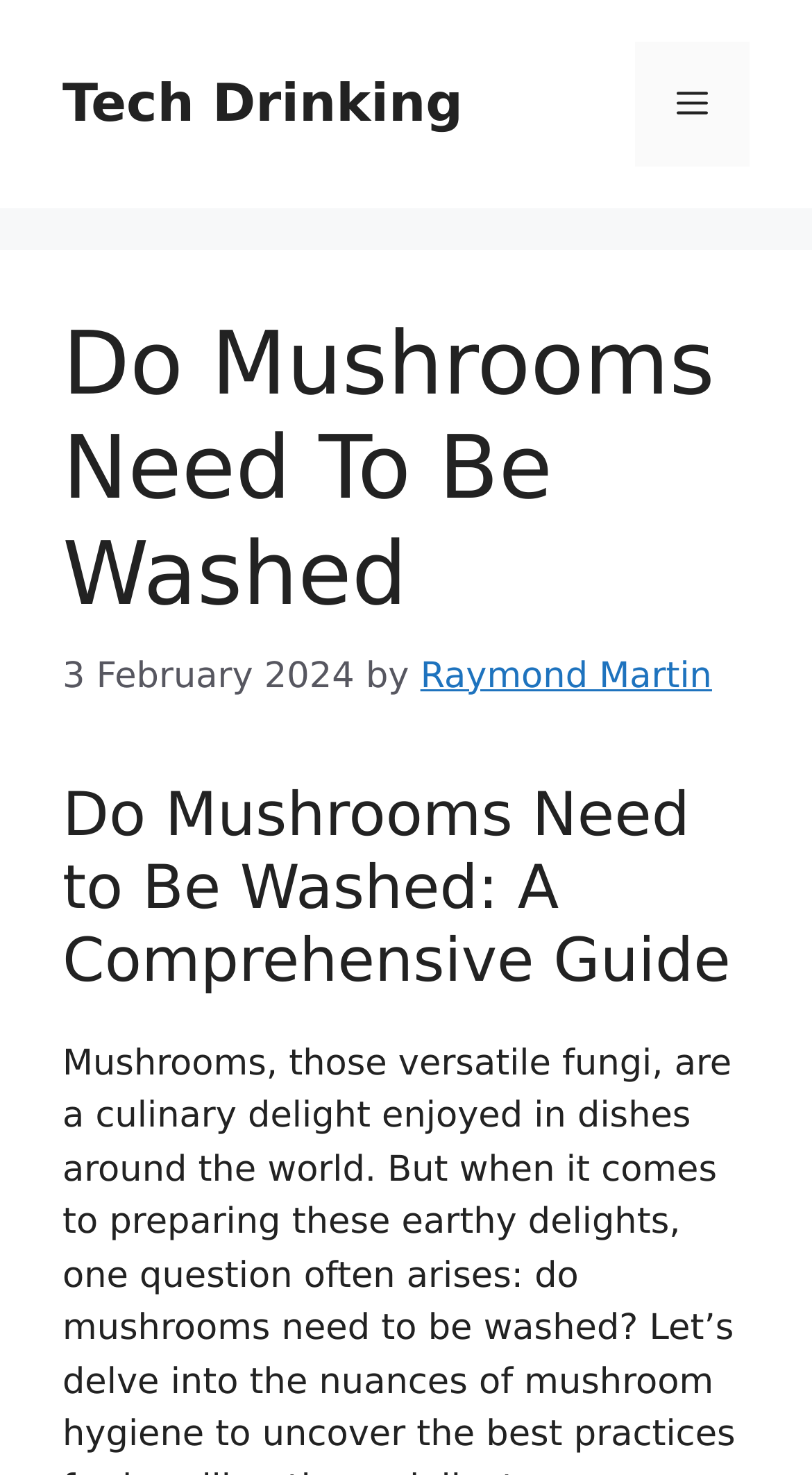What is the date of the article?
Using the image as a reference, give a one-word or short phrase answer.

3 February 2024